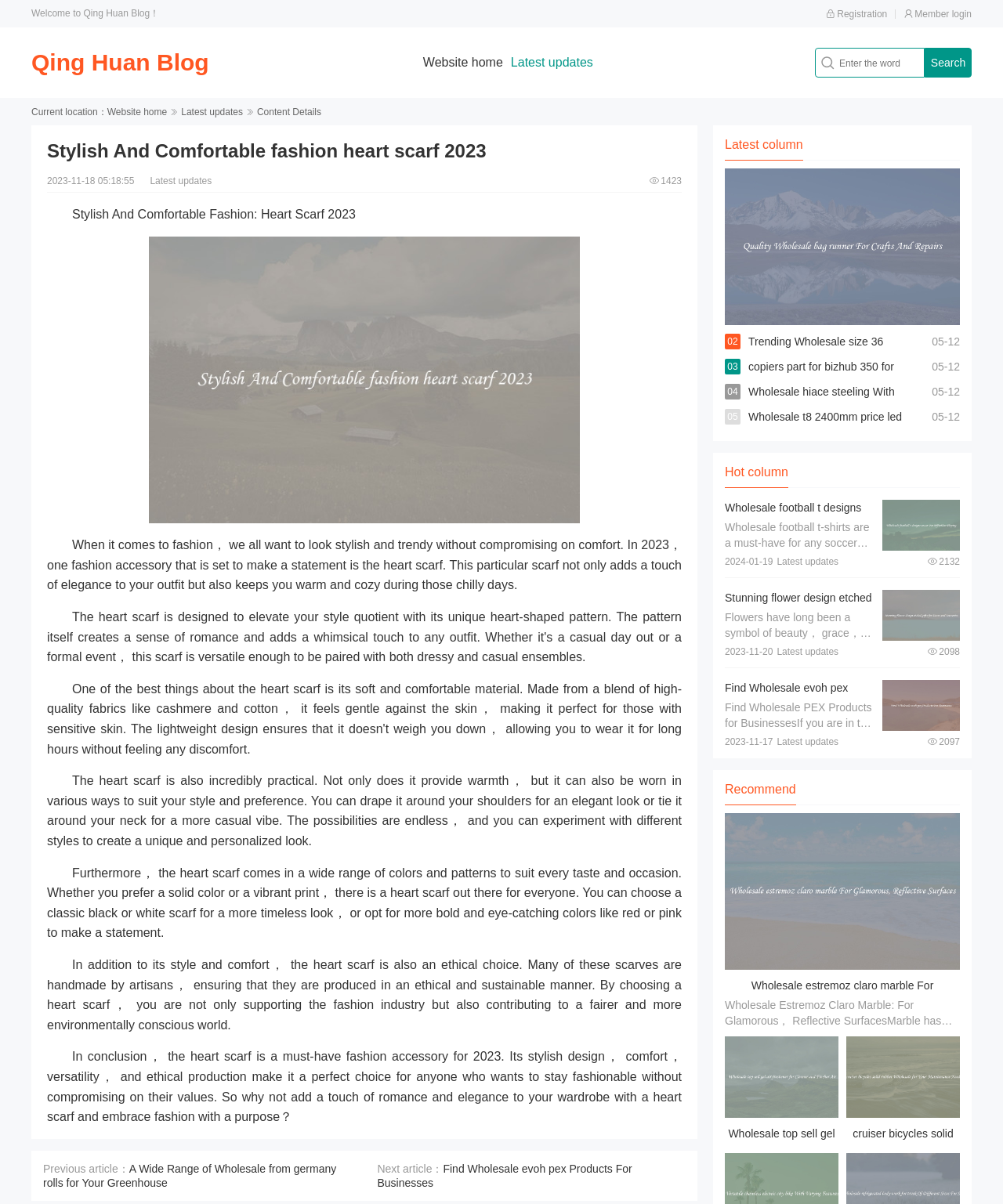What is the current location?
Please respond to the question with a detailed and thorough explanation.

I found the current location by looking at the static text 'Current location：' and its corresponding link 'Website home'.